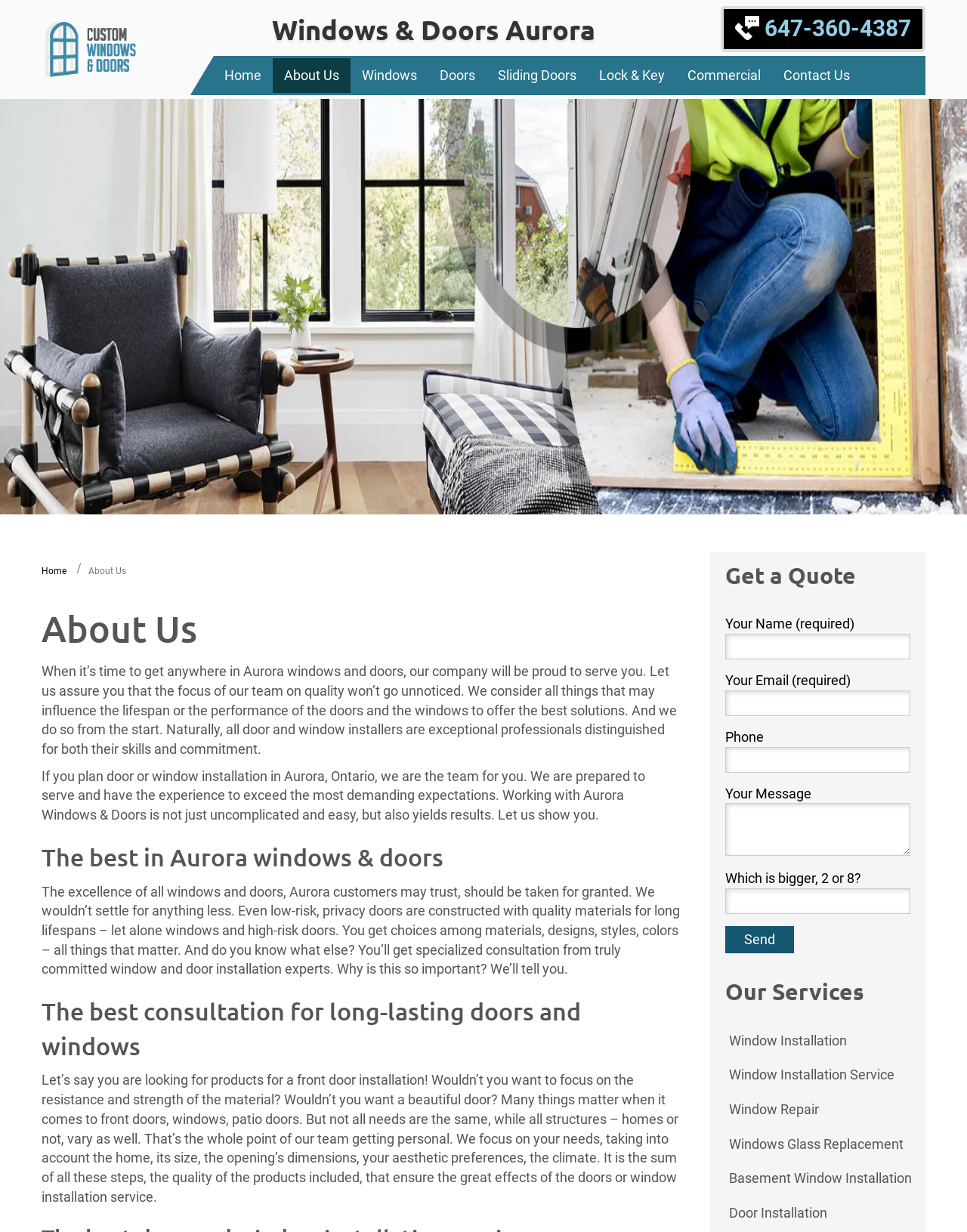Indicate the bounding box coordinates of the element that must be clicked to execute the instruction: "Click the 'Send' button". The coordinates should be given as four float numbers between 0 and 1, i.e., [left, top, right, bottom].

[0.75, 0.752, 0.821, 0.774]